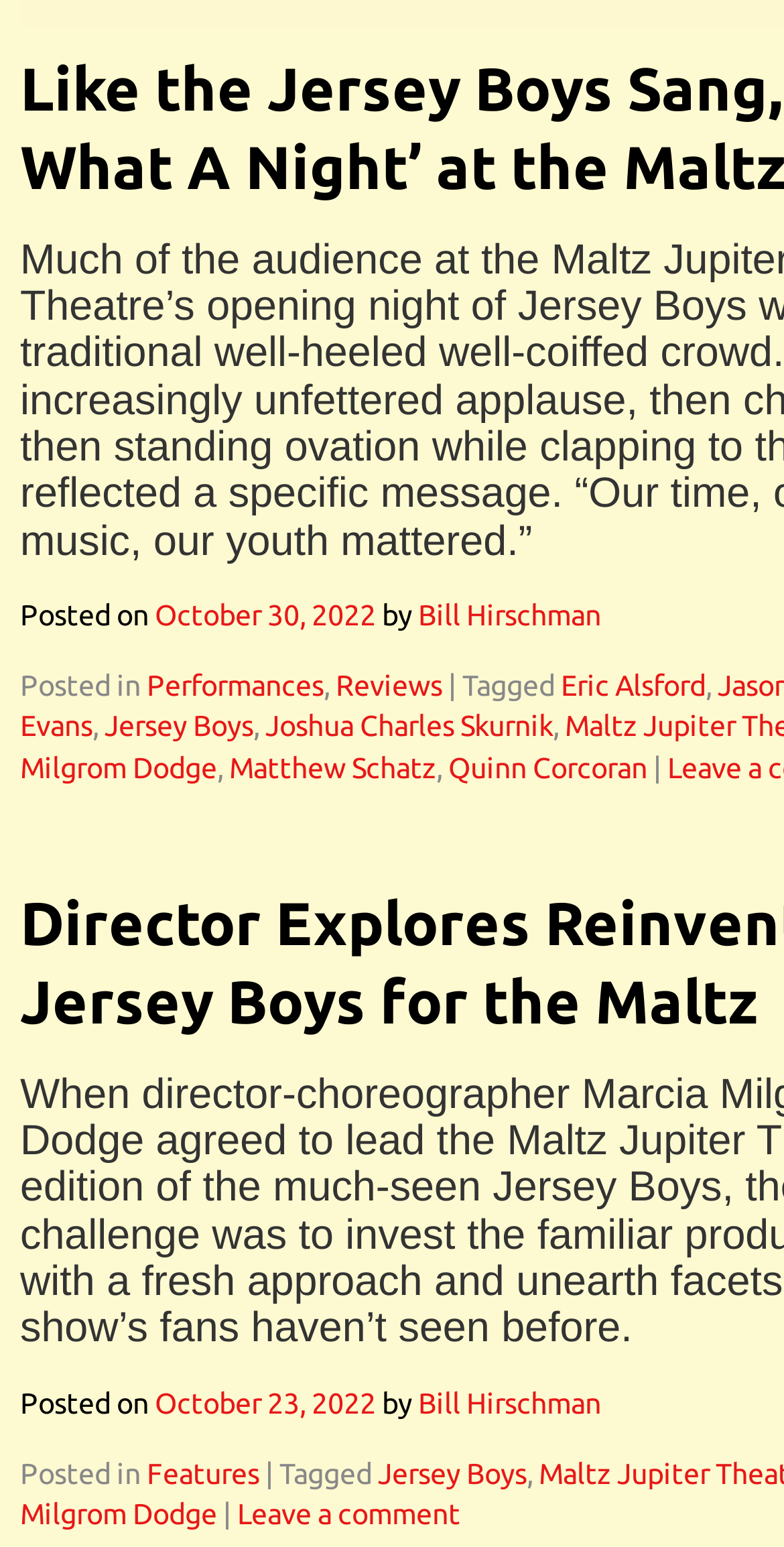Determine the bounding box coordinates of the element that should be clicked to execute the following command: "Read reviews".

[0.428, 0.433, 0.564, 0.454]